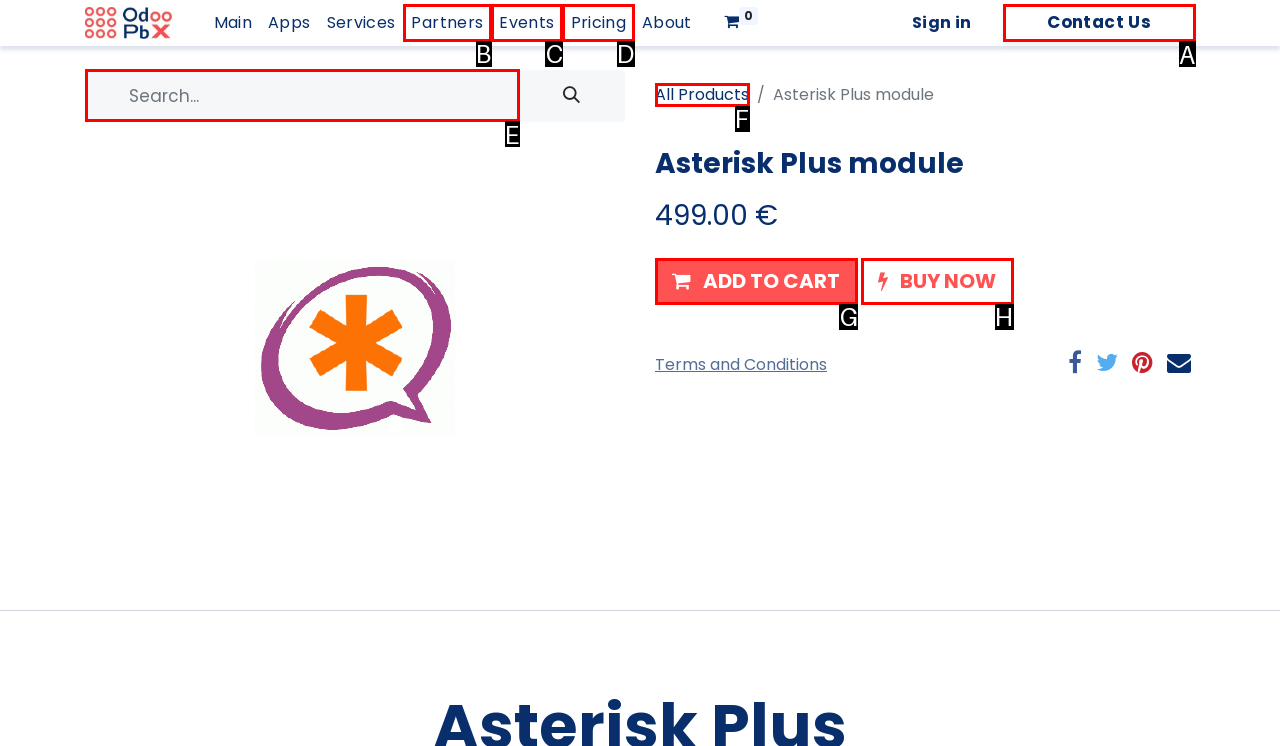Determine which HTML element to click for this task: Add to cart Provide the letter of the selected choice.

G